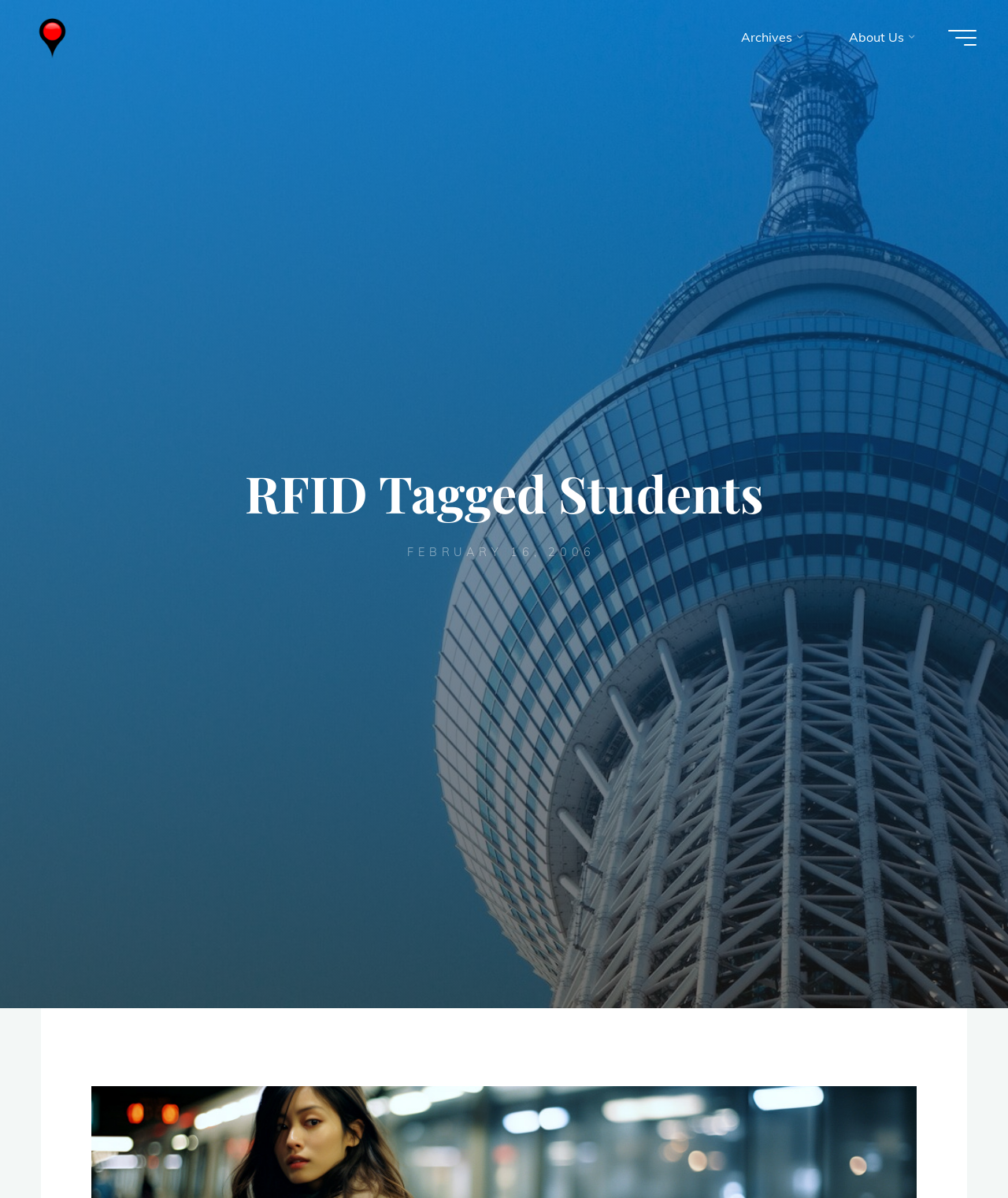Provide the bounding box coordinates for the UI element that is described as: "title="Wireless Watch Japan"".

[0.031, 0.024, 0.072, 0.037]